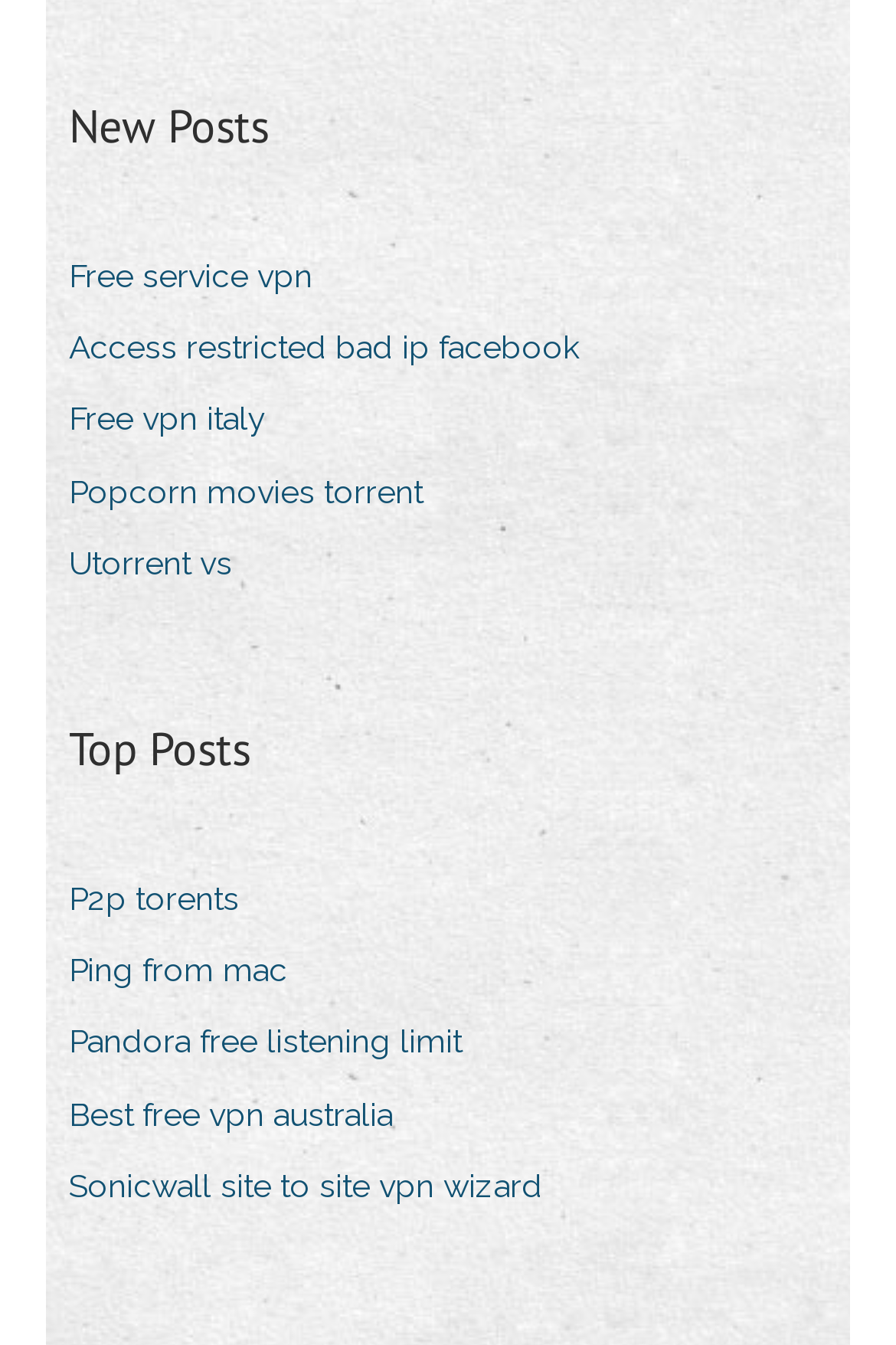Determine the bounding box coordinates of the region I should click to achieve the following instruction: "View new posts". Ensure the bounding box coordinates are four float numbers between 0 and 1, i.e., [left, top, right, bottom].

[0.077, 0.068, 0.3, 0.12]